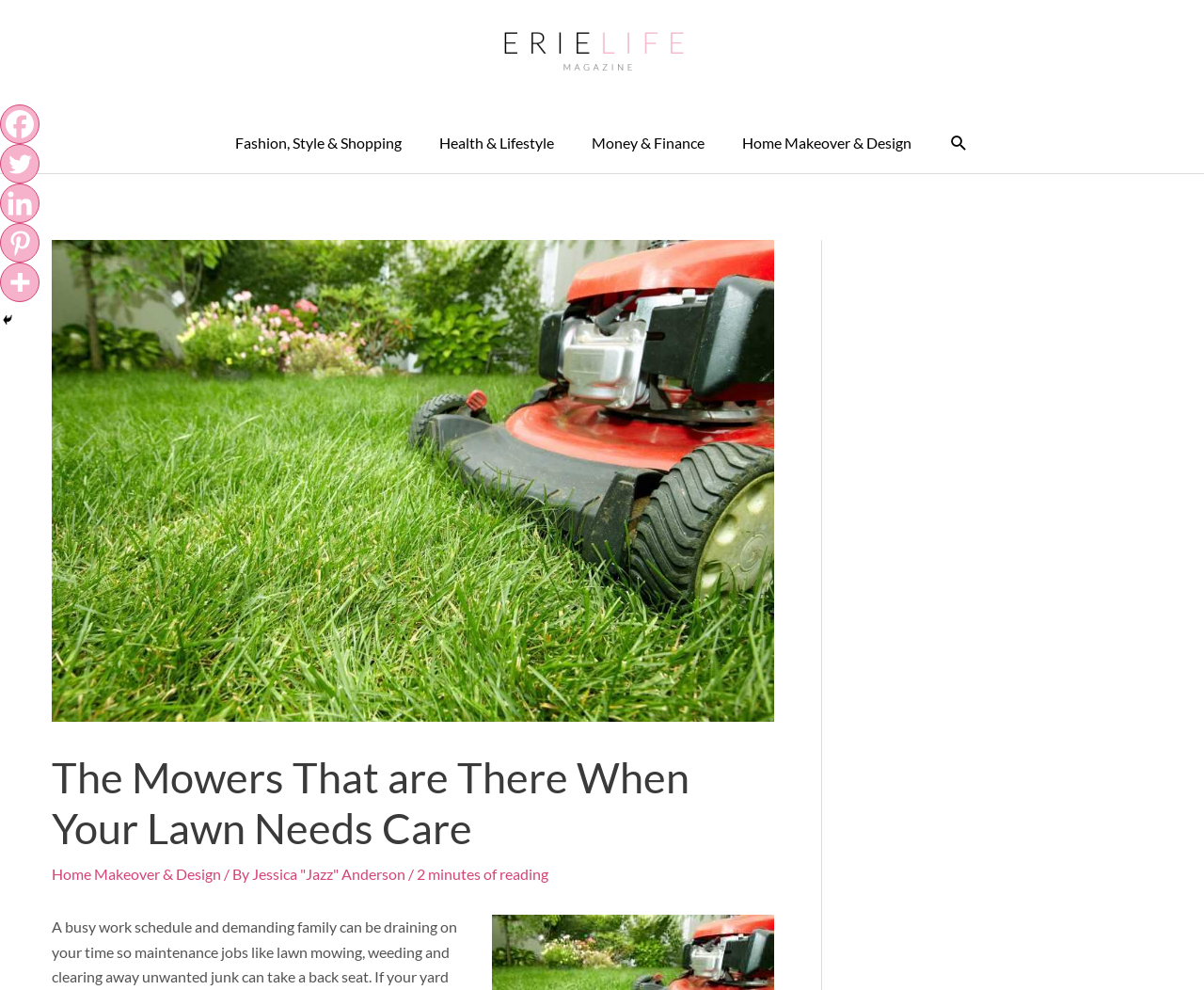Pinpoint the bounding box coordinates of the element that must be clicked to accomplish the following instruction: "go to ErieLifeMagazine homepage". The coordinates should be in the format of four float numbers between 0 and 1, i.e., [left, top, right, bottom].

[0.41, 0.038, 0.578, 0.056]